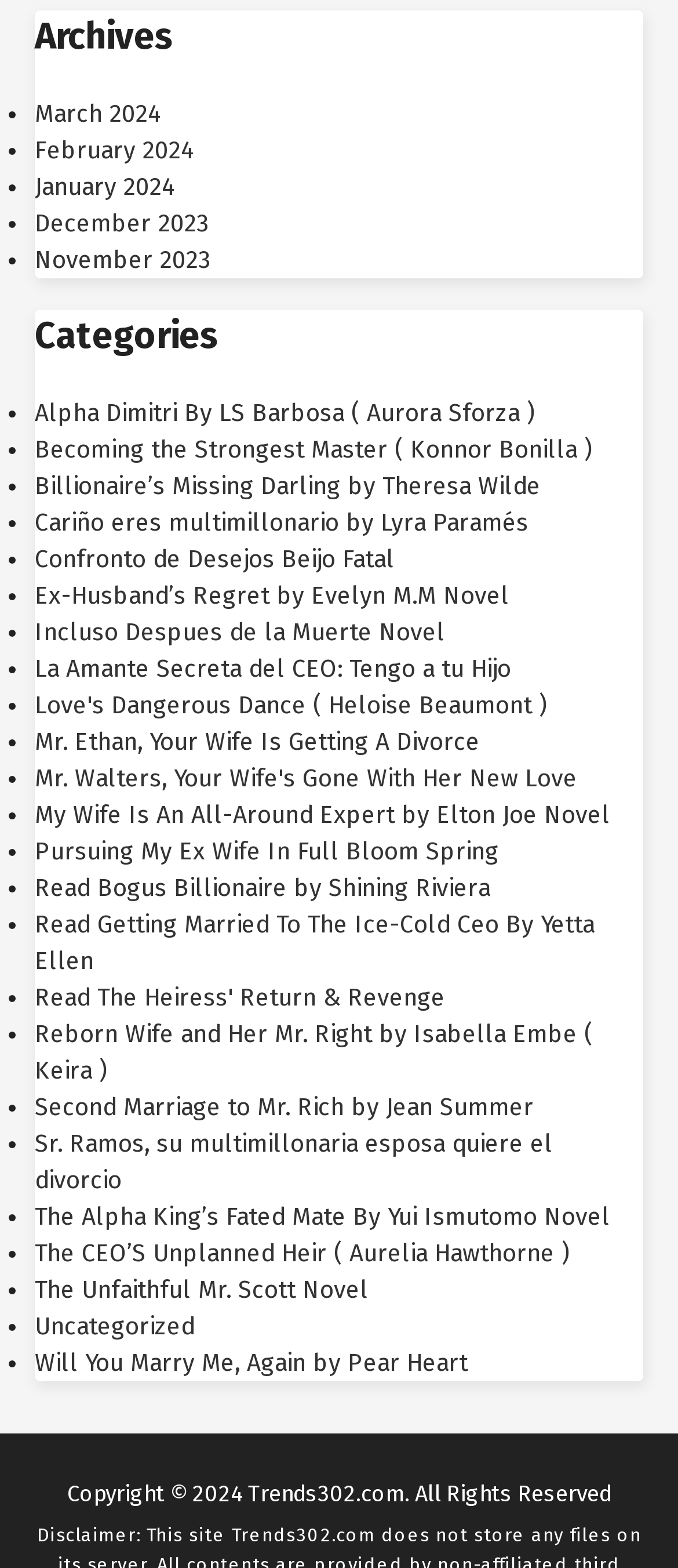Please locate the bounding box coordinates of the region I need to click to follow this instruction: "view October 2022".

None